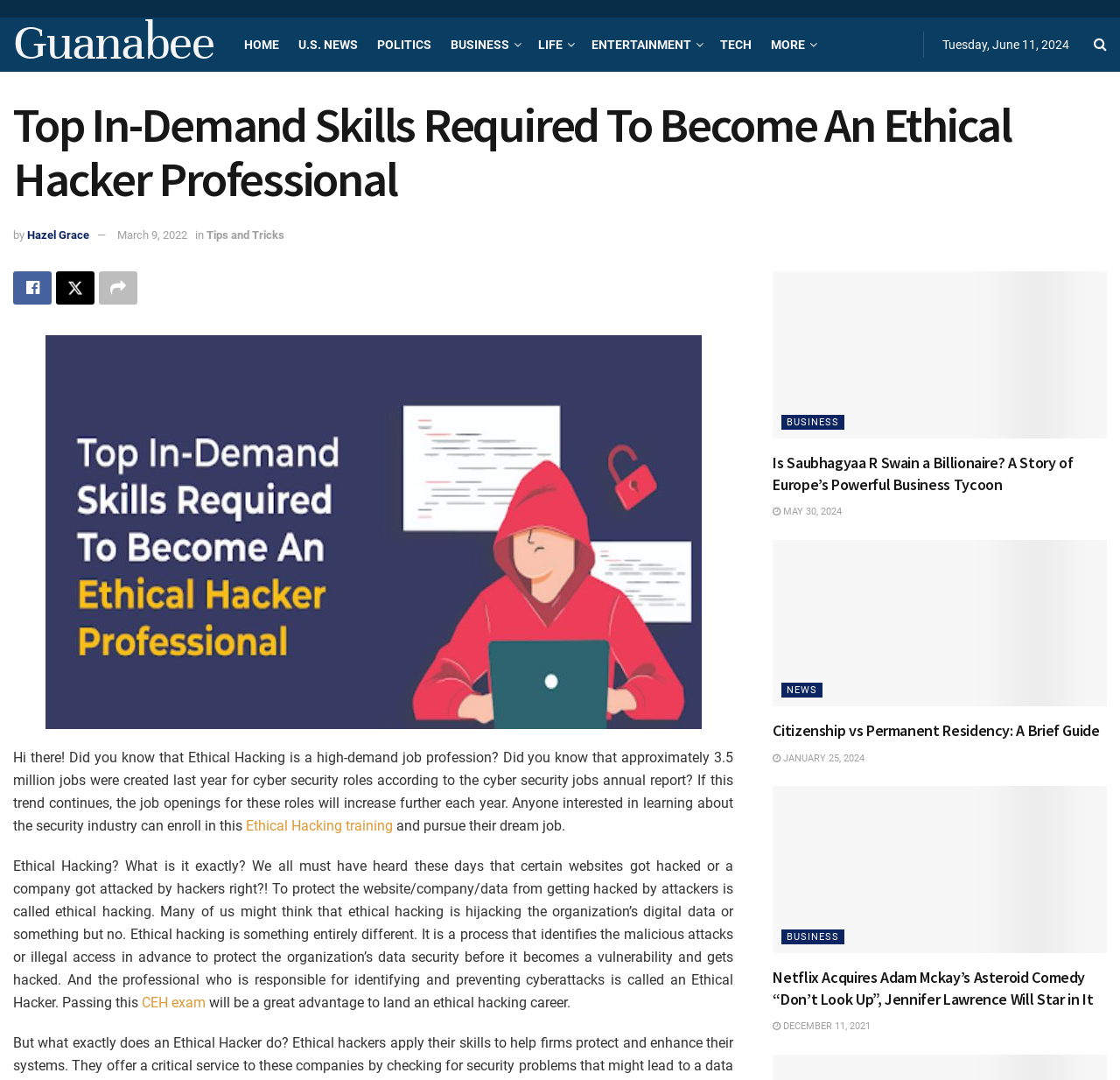Respond with a single word or phrase:
Who wrote the article 'Top In-Demand Skills Required To Become An Ethical Hacker Professional'?

Hazel Grace